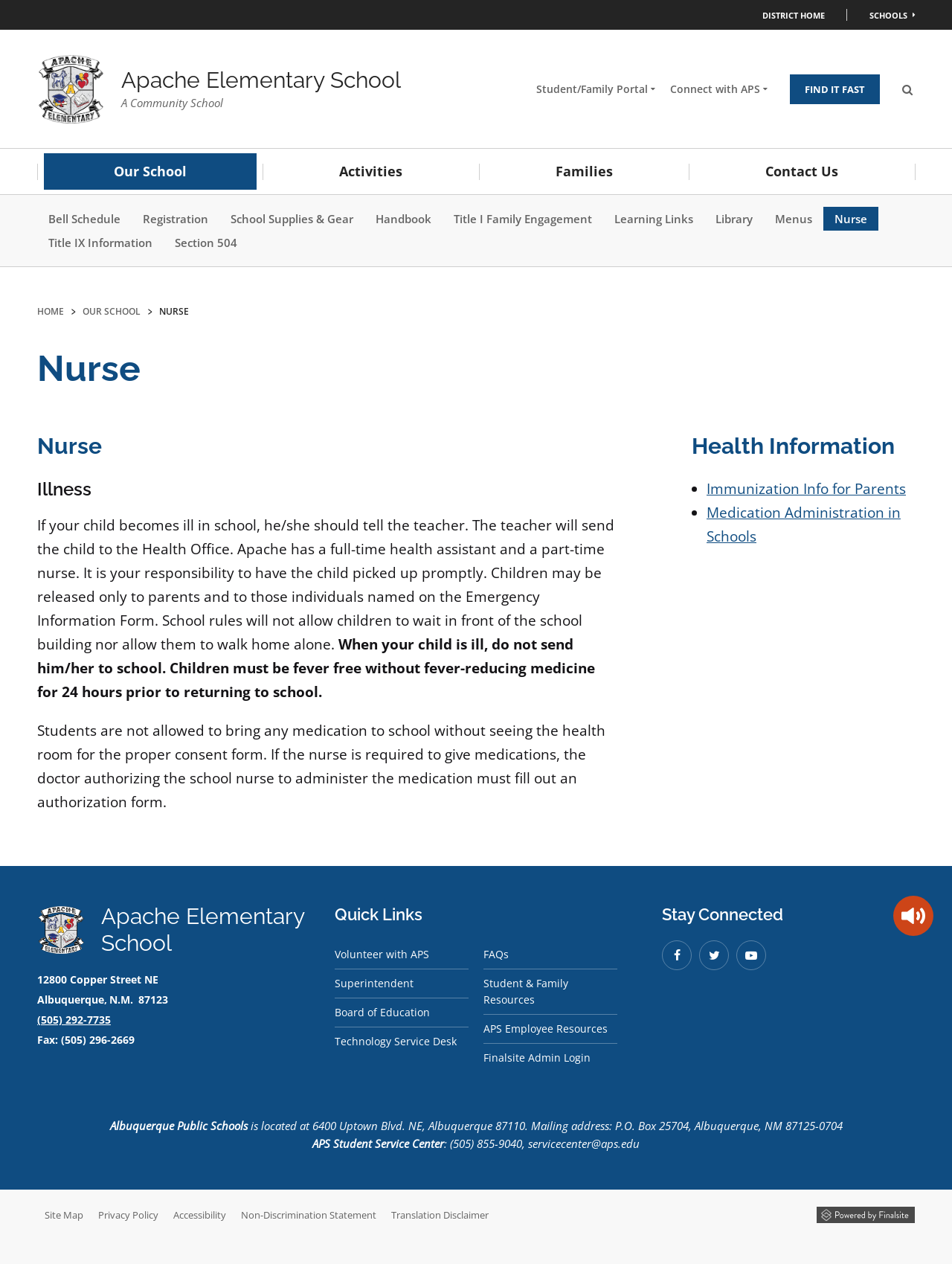Please provide the bounding box coordinates in the format (top-left x, top-left y, bottom-right x, bottom-right y). Remember, all values are floating point numbers between 0 and 1. What is the bounding box coordinate of the region described as: Activities

[0.283, 0.122, 0.496, 0.15]